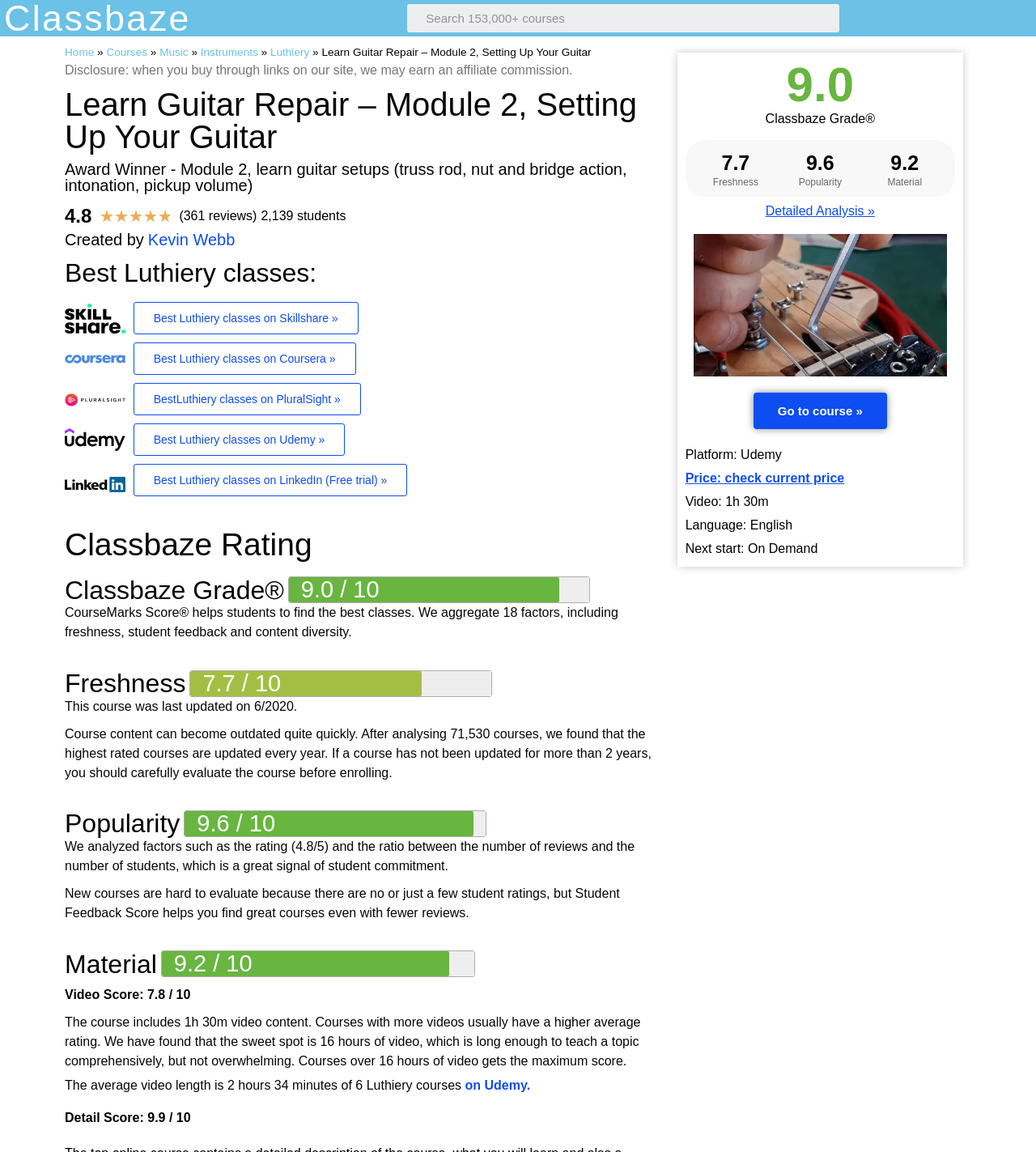Can you show the bounding box coordinates of the region to click on to complete the task described in the instruction: "Contact the therapist using the form"?

None